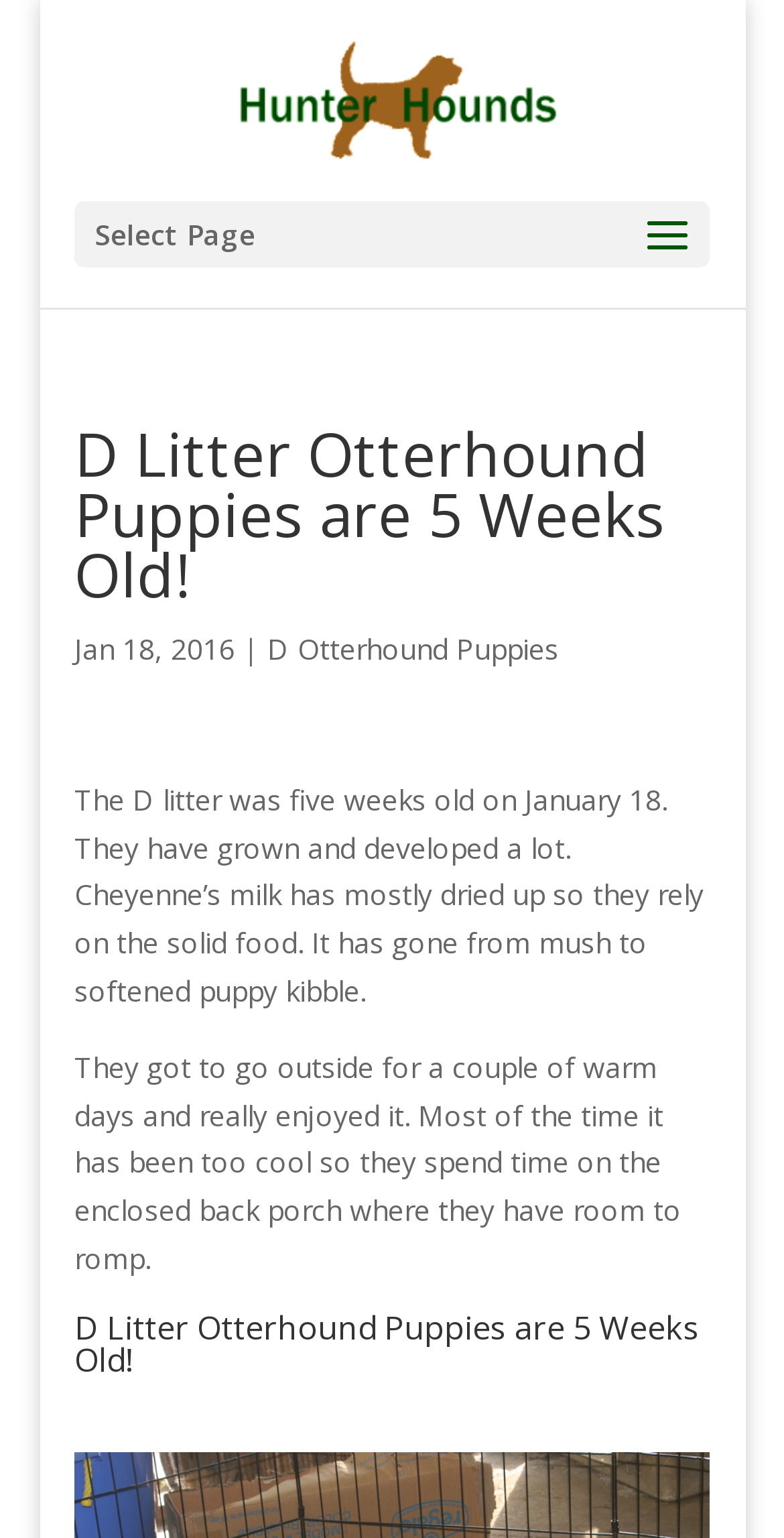Predict the bounding box of the UI element based on this description: "D Otterhound Puppies".

[0.341, 0.409, 0.713, 0.434]